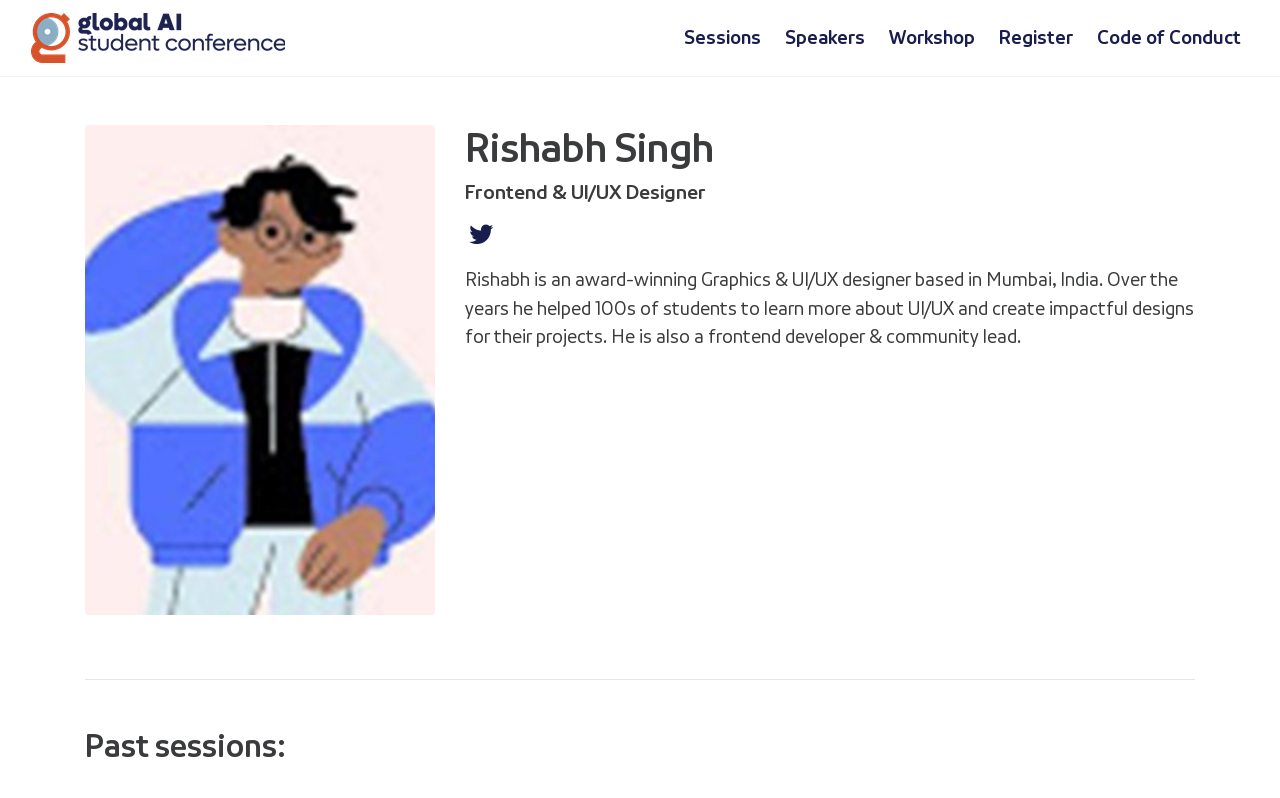Give a comprehensive overview of the webpage, including key elements.

The webpage appears to be a conference or event page, specifically the Global AI Student Conference. At the top left, there is a link to navigate to the homepage, accompanied by an event logo image. 

Below the homepage link, there are five navigation links aligned horizontally, allowing users to navigate to different sections of the page, including Sessions, Speakers, Workshop, Register, and Code of Conduct. 

On the right side of the page, there is a large image, which seems to be a background image or a decorative element. 

Below the navigation links, there is a section dedicated to a speaker, Rishabh Singh, who is a Frontend & UI/UX Designer. His profile includes a heading with his name, a subheading with his profession, and a brief bio that describes his experience and achievements. There is also a link to follow him on Twitter. 

At the bottom of the page, there is a horizontal separator, followed by a heading that reads "Past sessions:".